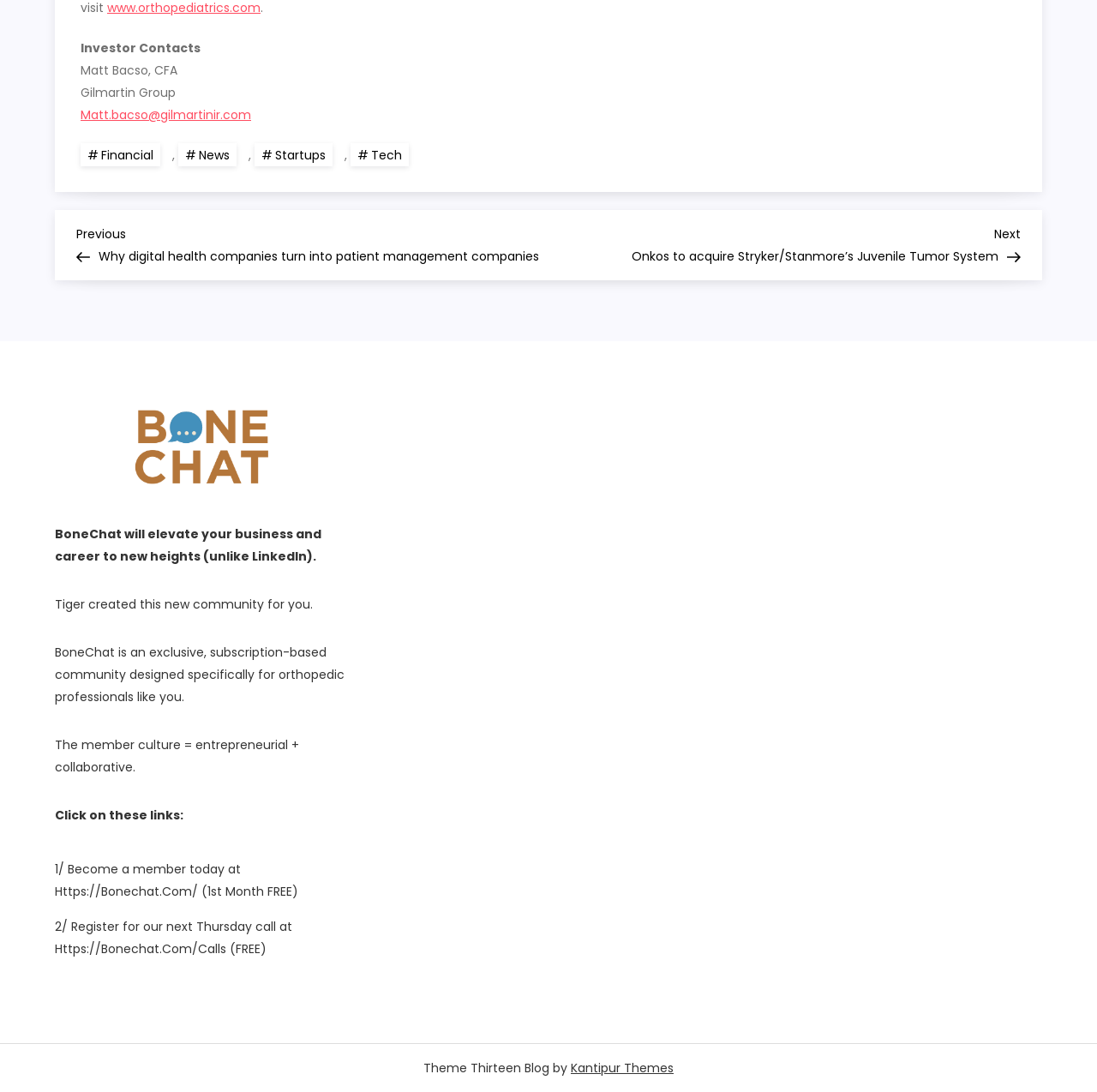What is the name of the investor contact?
From the image, provide a succinct answer in one word or a short phrase.

Matt Bacso, CFA